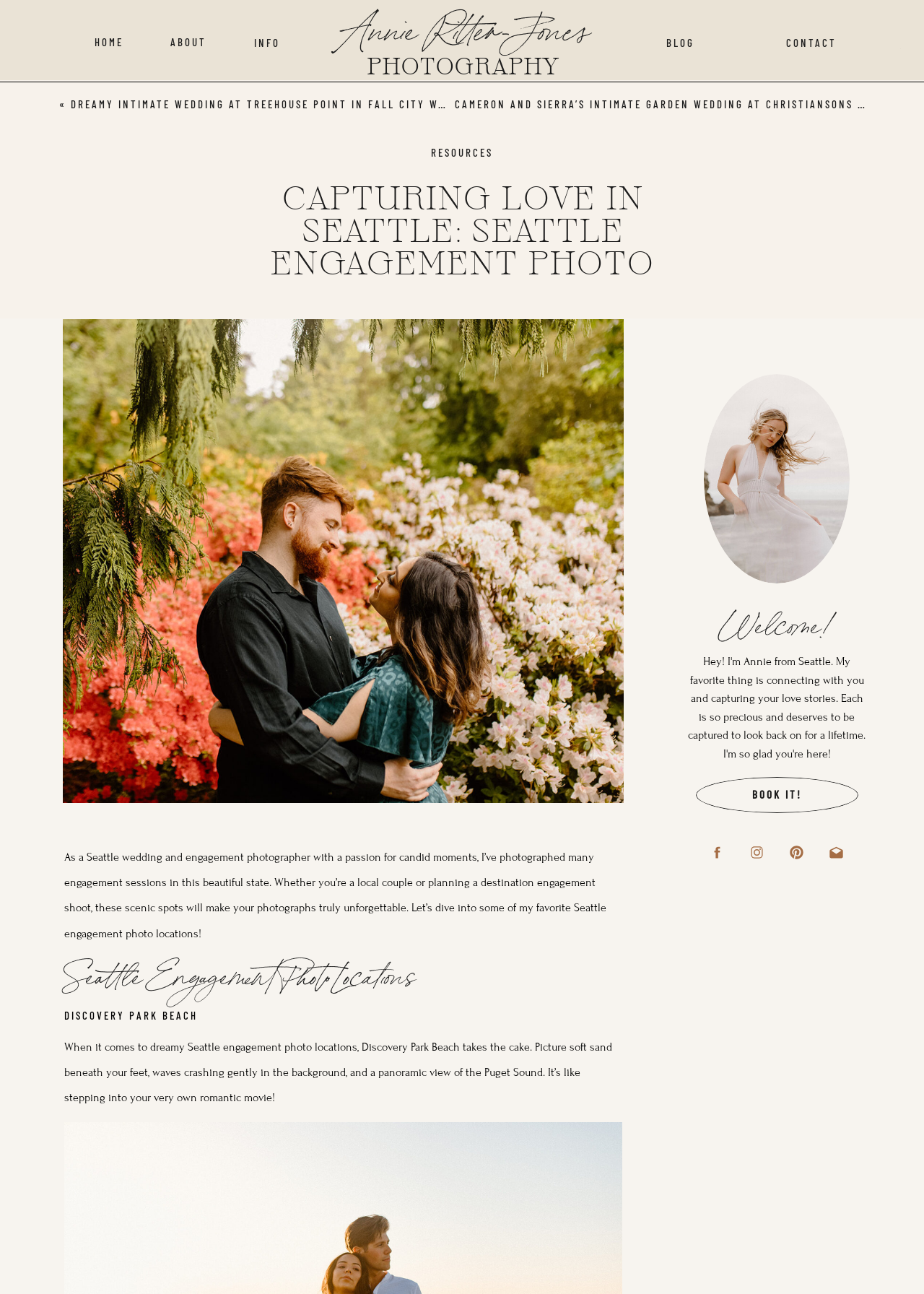What is the first recommended engagement photo location?
Based on the image, answer the question with as much detail as possible.

I found the first recommended engagement photo location by looking at the section with the heading 'Seattle Engagement Photo Locations', which lists Discovery Park Beach as the first location.